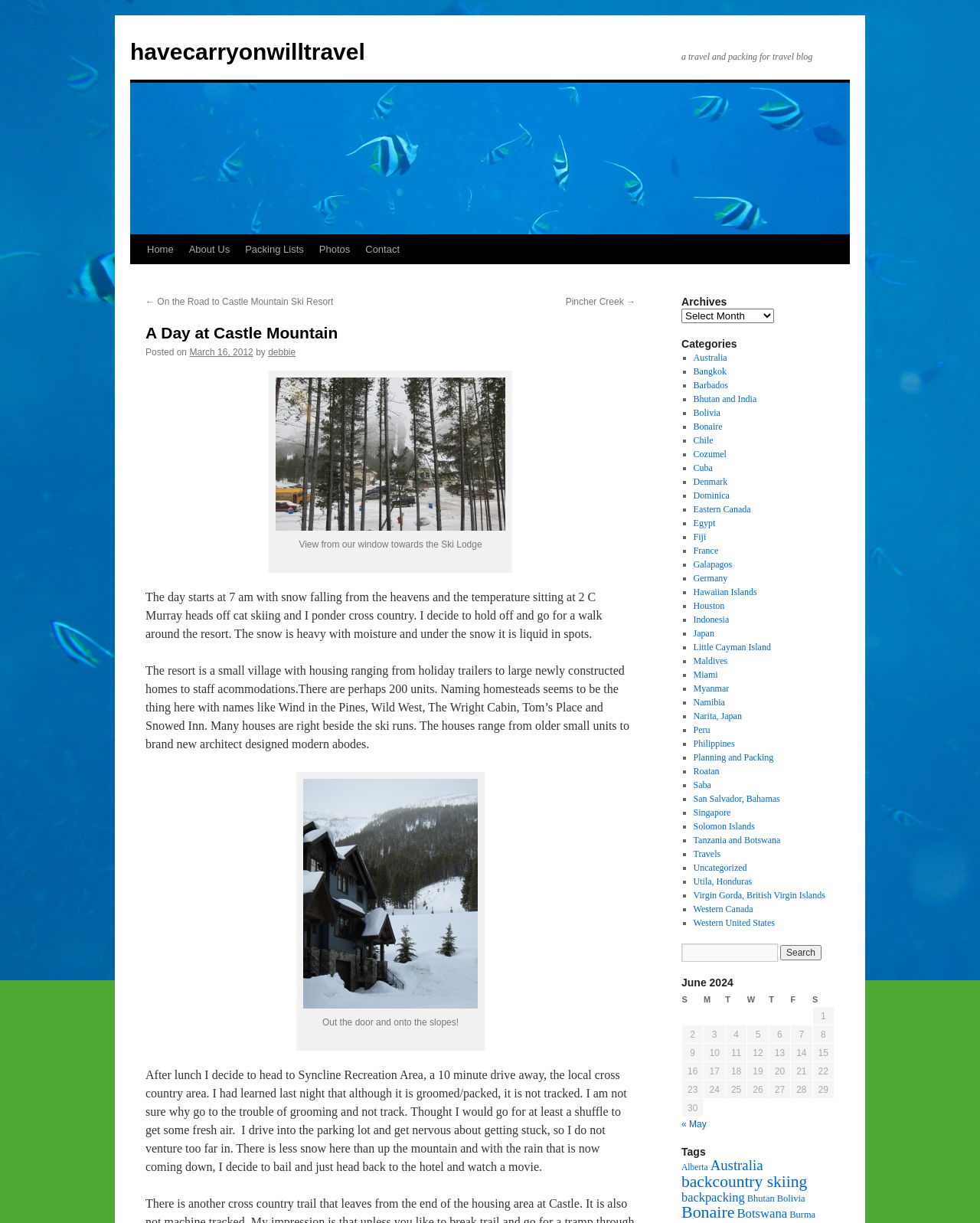Find and specify the bounding box coordinates that correspond to the clickable region for the instruction: "Read the post from 'debbie'".

[0.274, 0.284, 0.302, 0.293]